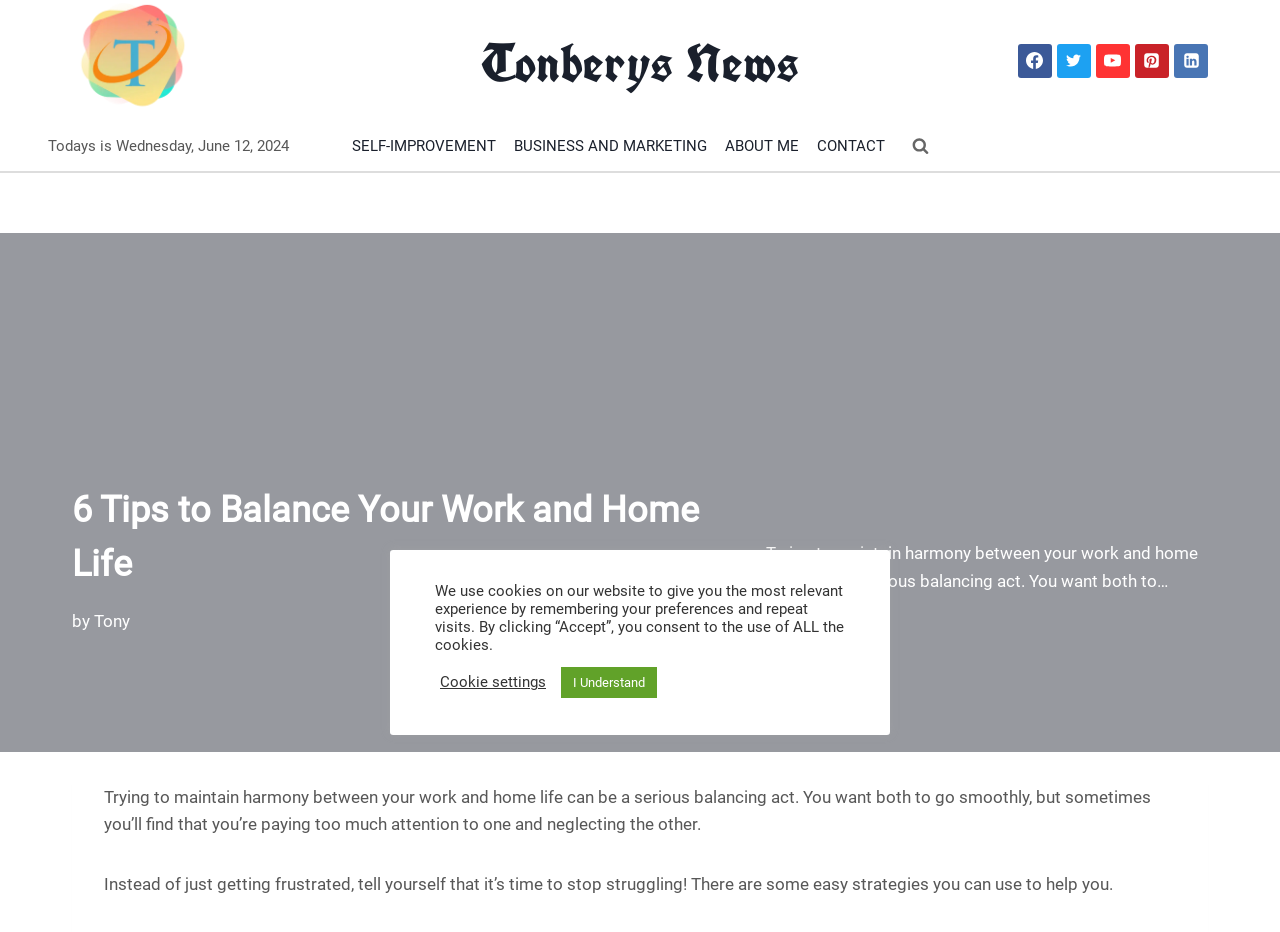Determine the bounding box coordinates of the section to be clicked to follow the instruction: "Go to Facebook". The coordinates should be given as four float numbers between 0 and 1, formatted as [left, top, right, bottom].

[0.795, 0.047, 0.822, 0.083]